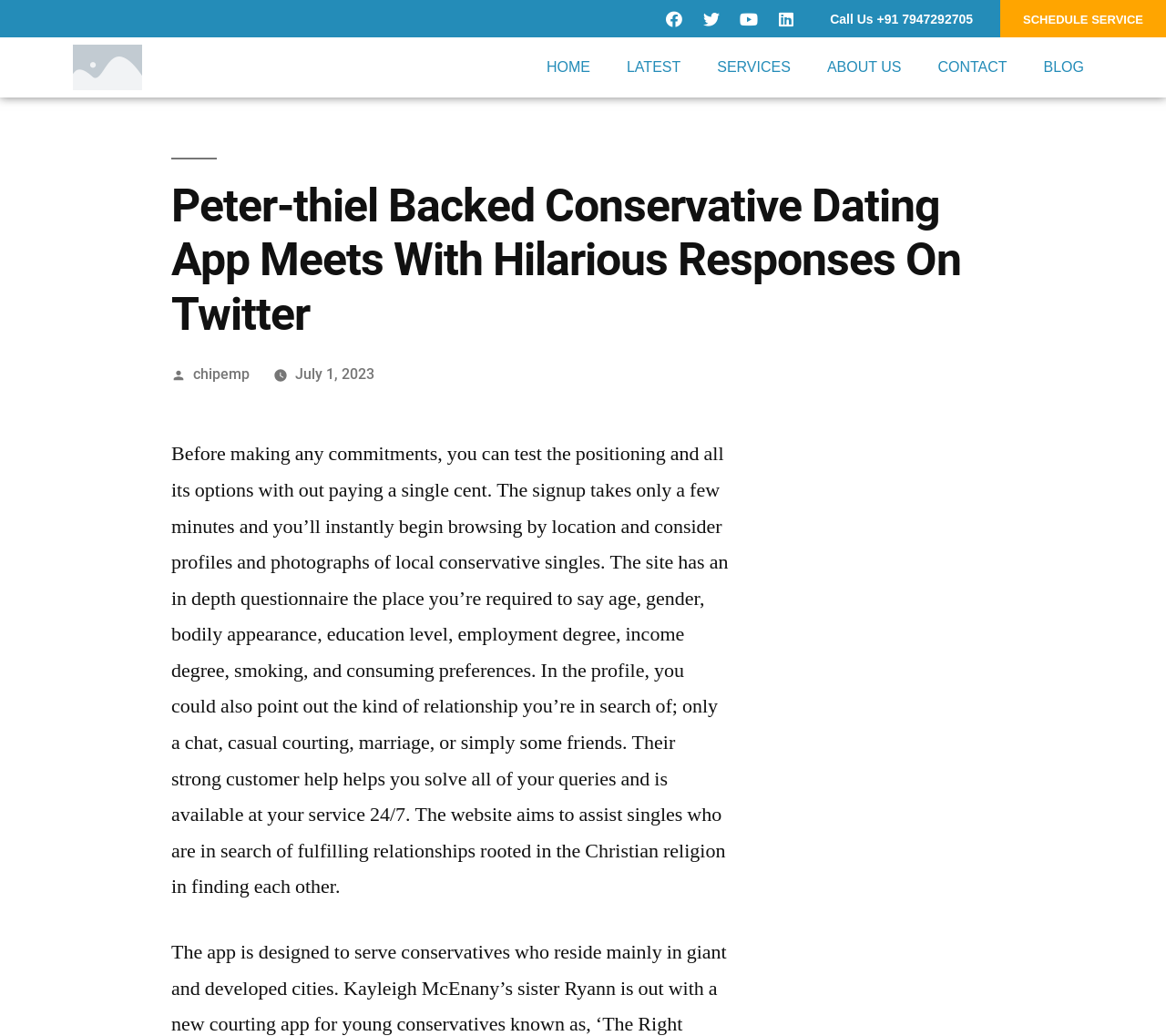Can you specify the bounding box coordinates for the region that should be clicked to fulfill this instruction: "Click on Facebook link".

[0.564, 0.002, 0.592, 0.034]